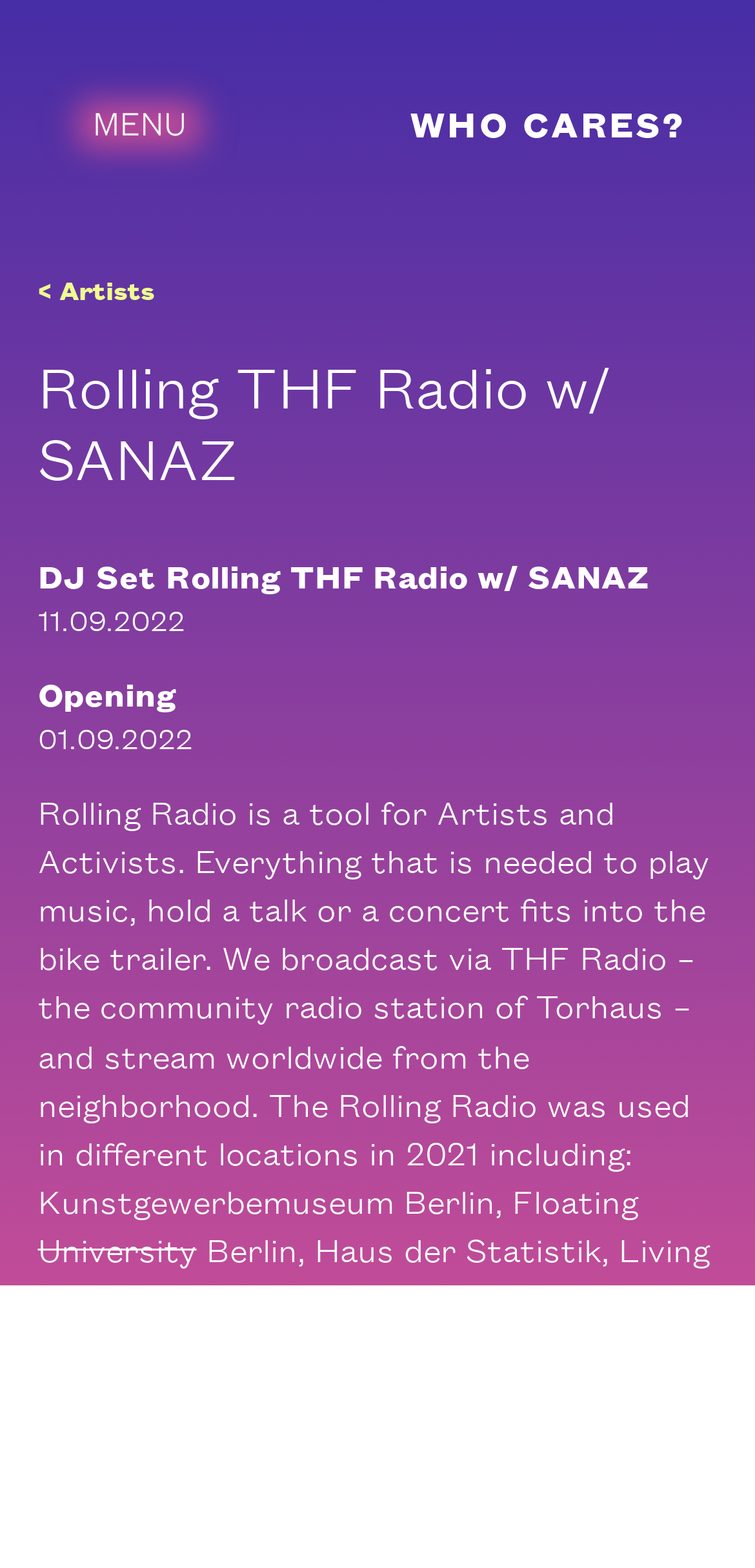Determine the heading of the webpage and extract its text content.

Rolling THF Radio w/ SANAZ